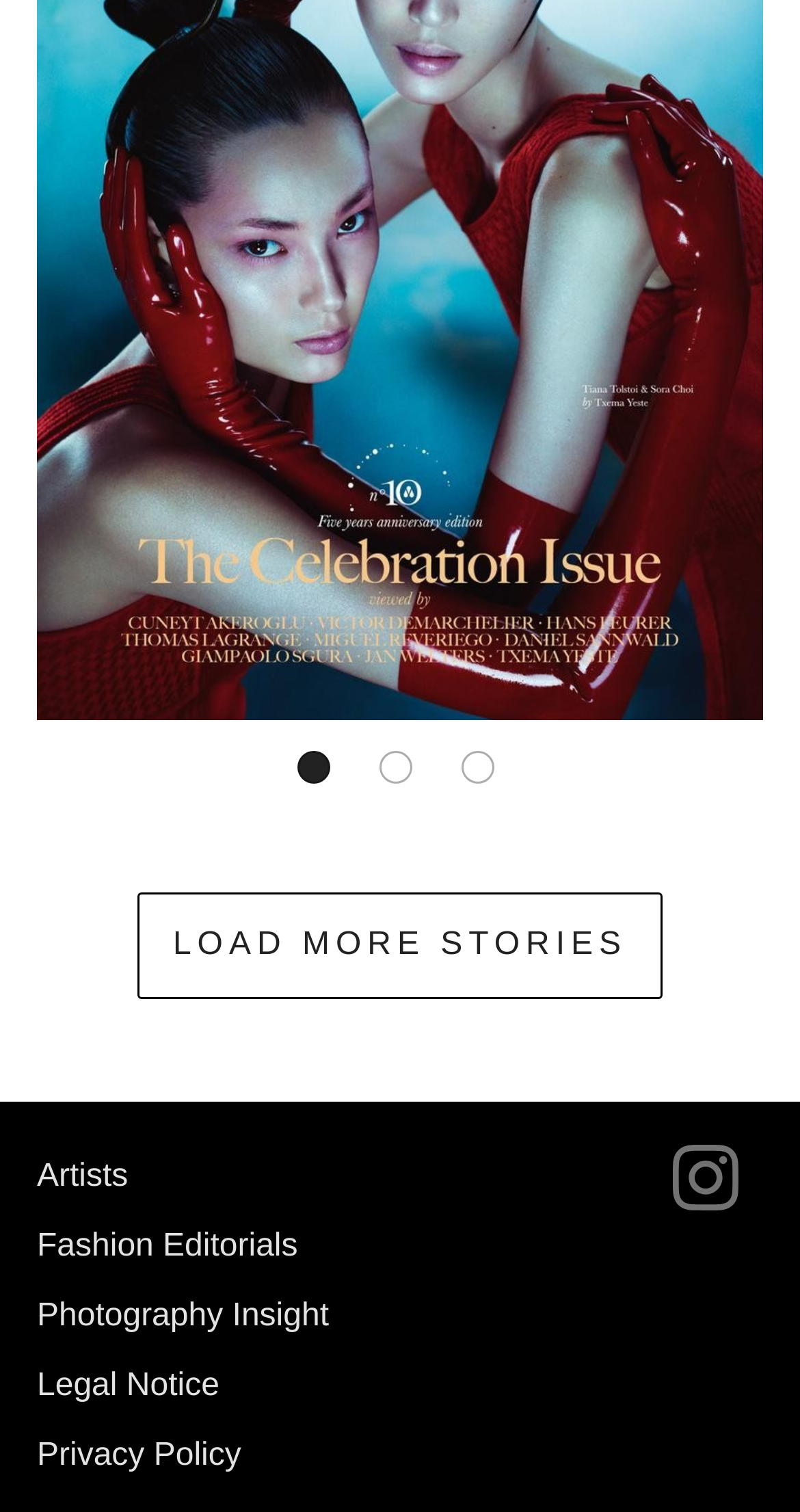Determine the bounding box coordinates of the element that should be clicked to execute the following command: "view legal notice".

[0.046, 0.904, 0.274, 0.927]